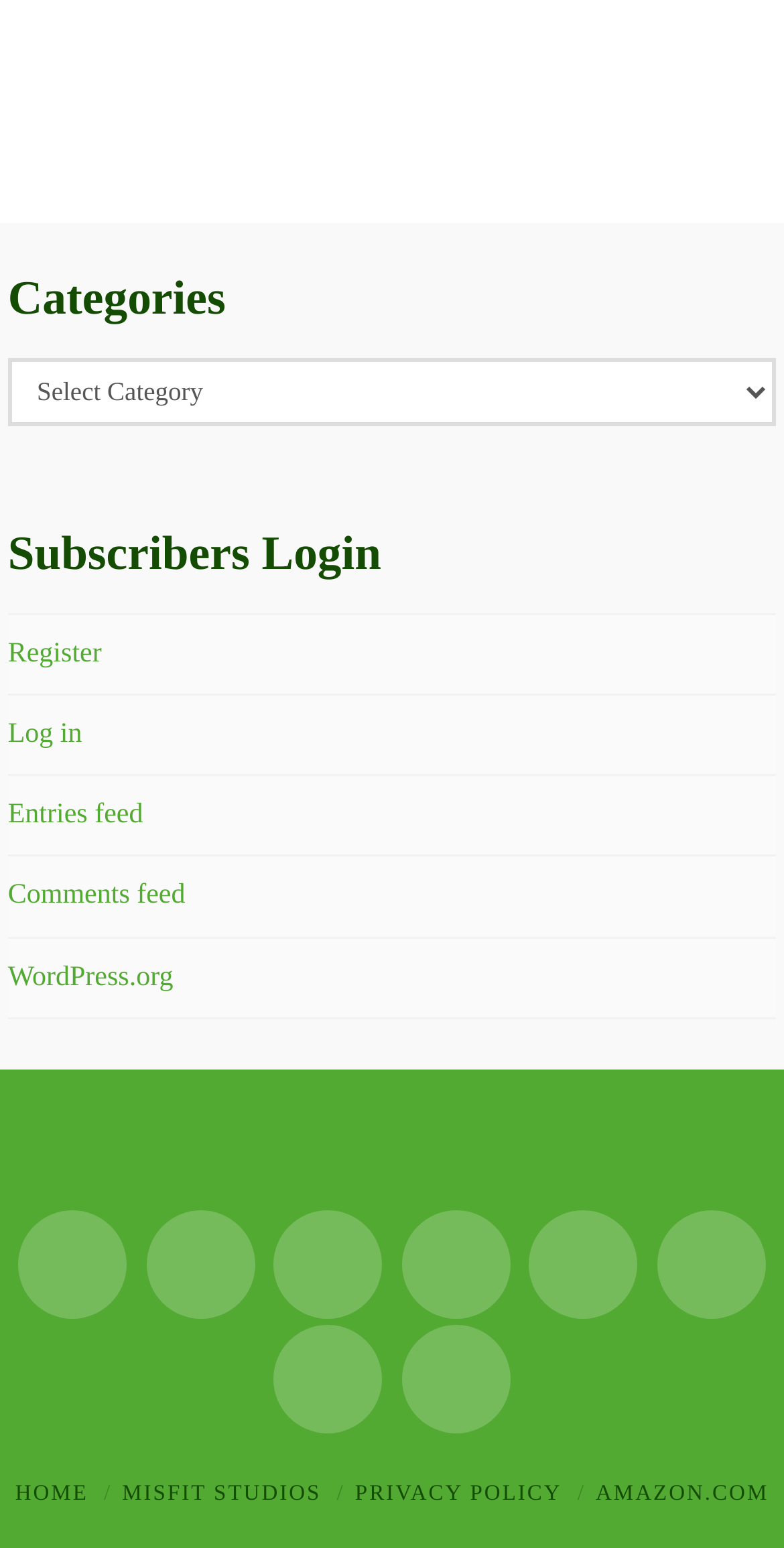Provide a one-word or brief phrase answer to the question:
How many feed links are available?

2